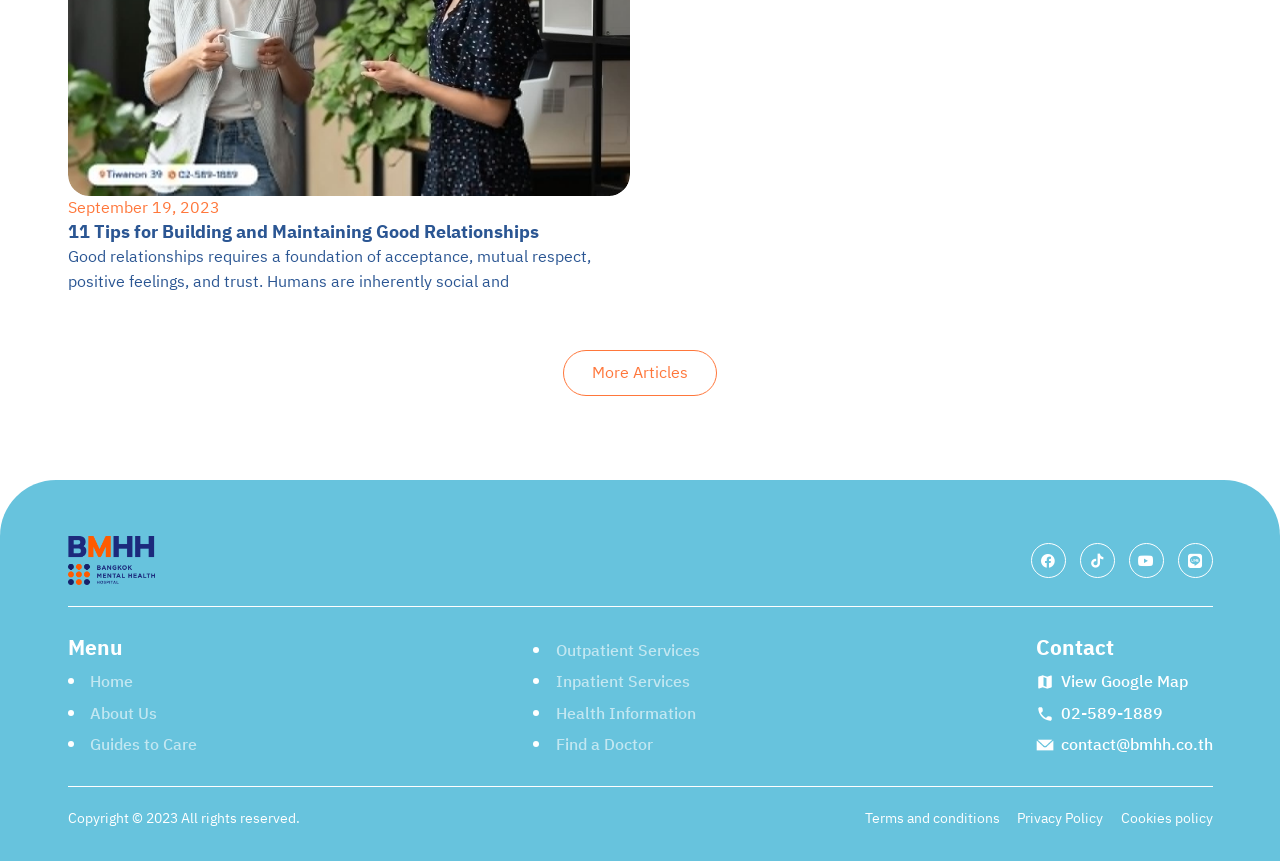Based on the image, please elaborate on the answer to the following question:
What is the topic of the article?

The topic of the article can be determined by reading the heading '11 Tips for Building and Maintaining Good Relationships' which is located at the top of the webpage.